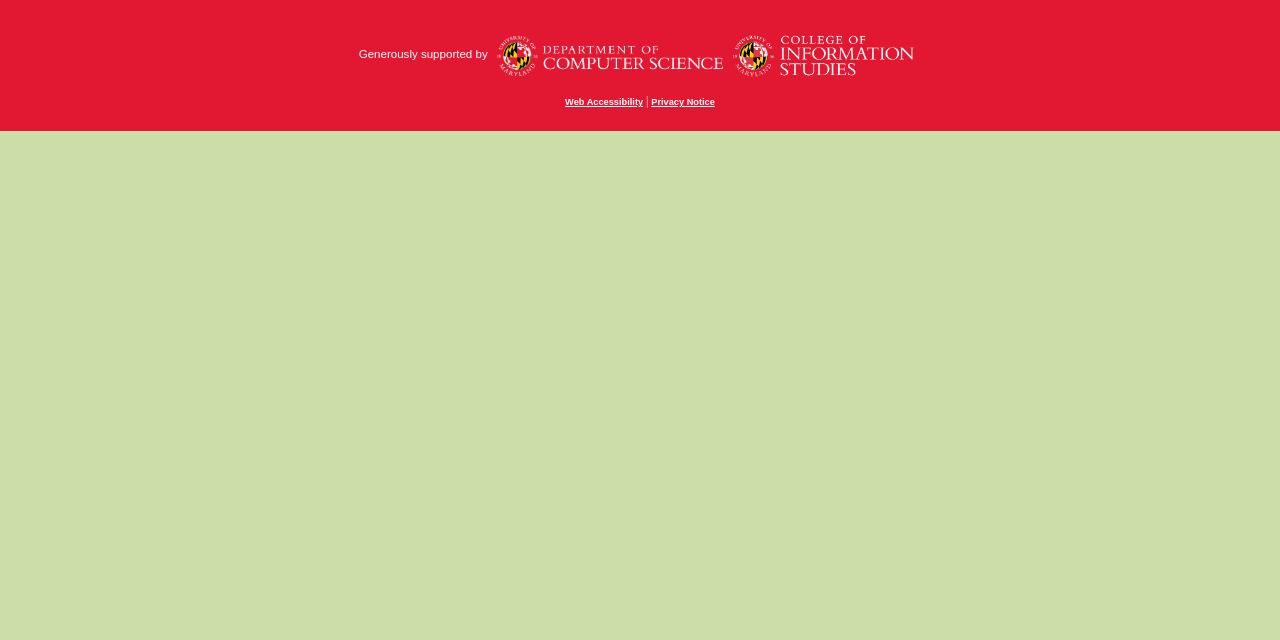Using the element description provided, determine the bounding box coordinates in the format (top-left x, top-left y, bottom-right x, bottom-right y). Ensure that all values are floating point numbers between 0 and 1. Element description: parent_node: Generously supported by

[0.567, 0.079, 0.72, 0.094]